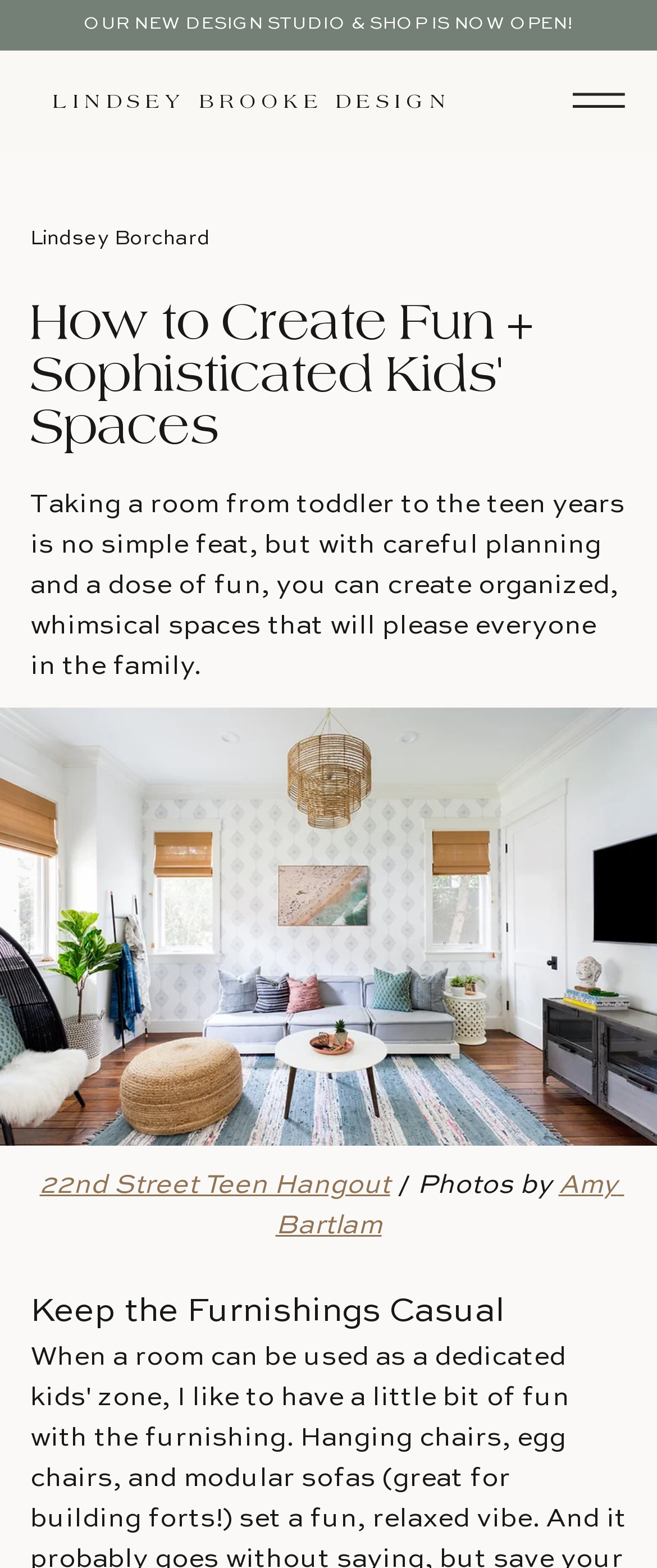Please answer the following question using a single word or phrase: 
Who is the photographer of the '22nd Street Teen Hangout'?

Amy Bartlam